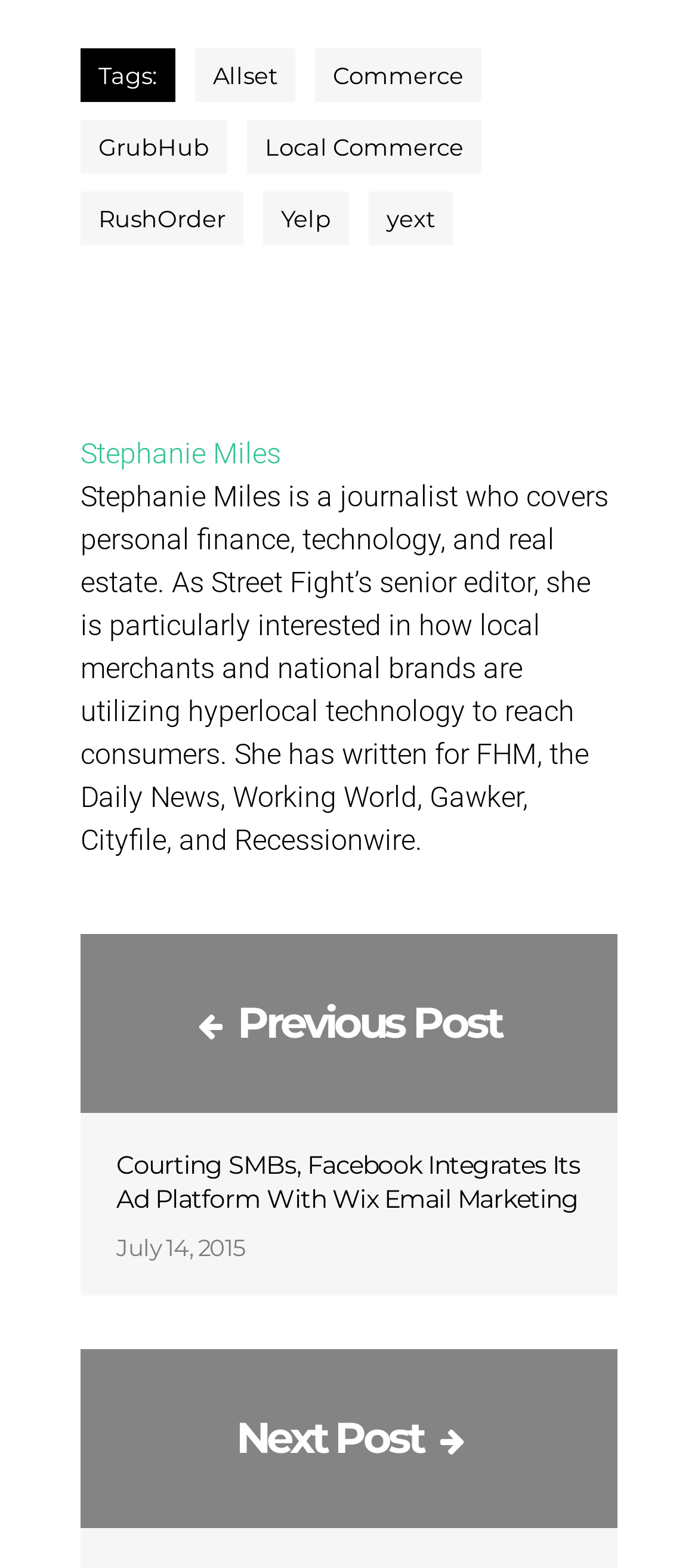Find and indicate the bounding box coordinates of the region you should select to follow the given instruction: "Read the article about 'Courting SMBs, Facebook Integrates Its Ad Platform With Wix Email Marketing'".

[0.167, 0.732, 0.831, 0.775]